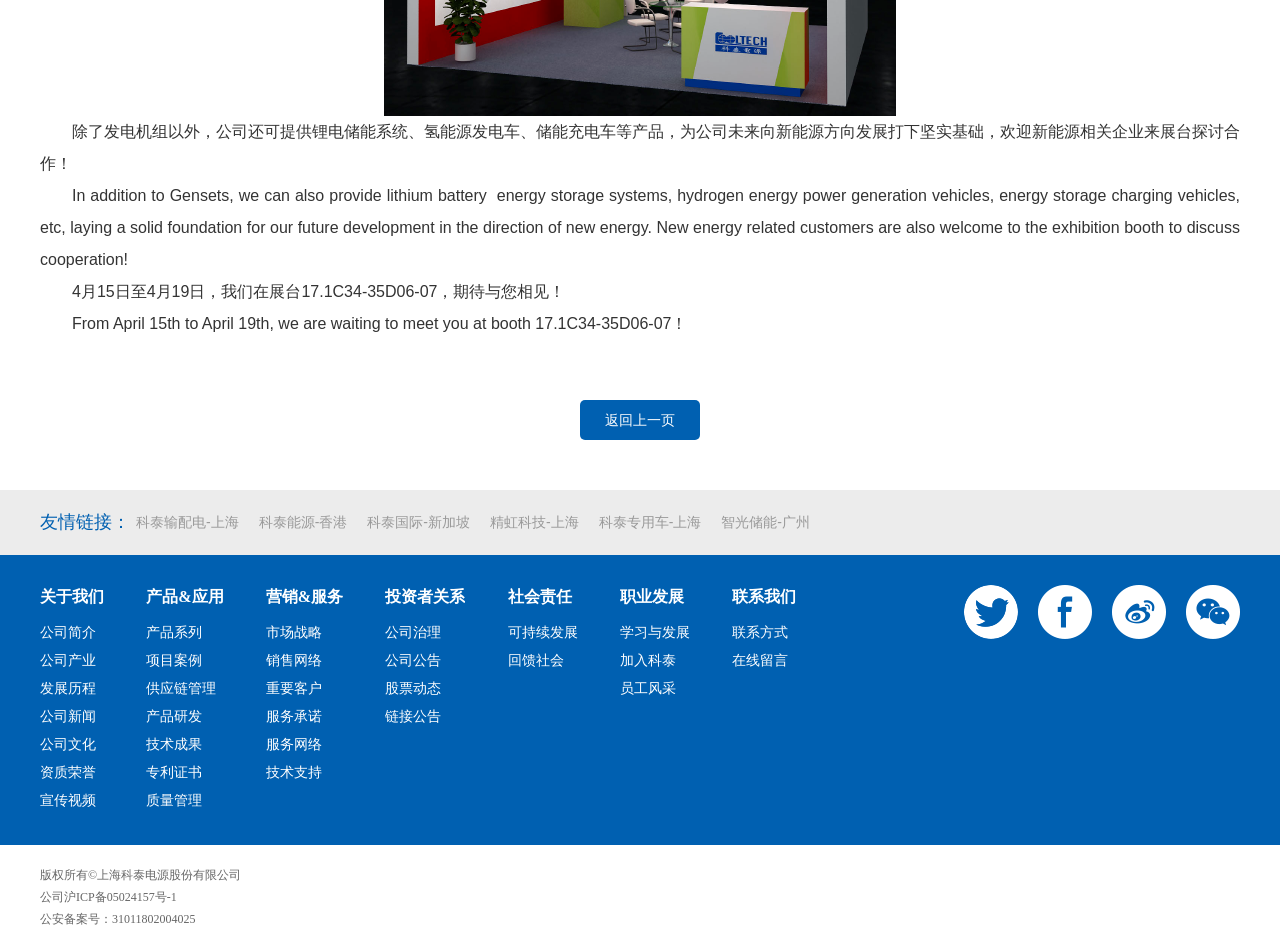Provide the bounding box coordinates for the area that should be clicked to complete the instruction: "Click the '科泰输配电-上海' link".

[0.106, 0.537, 0.186, 0.564]